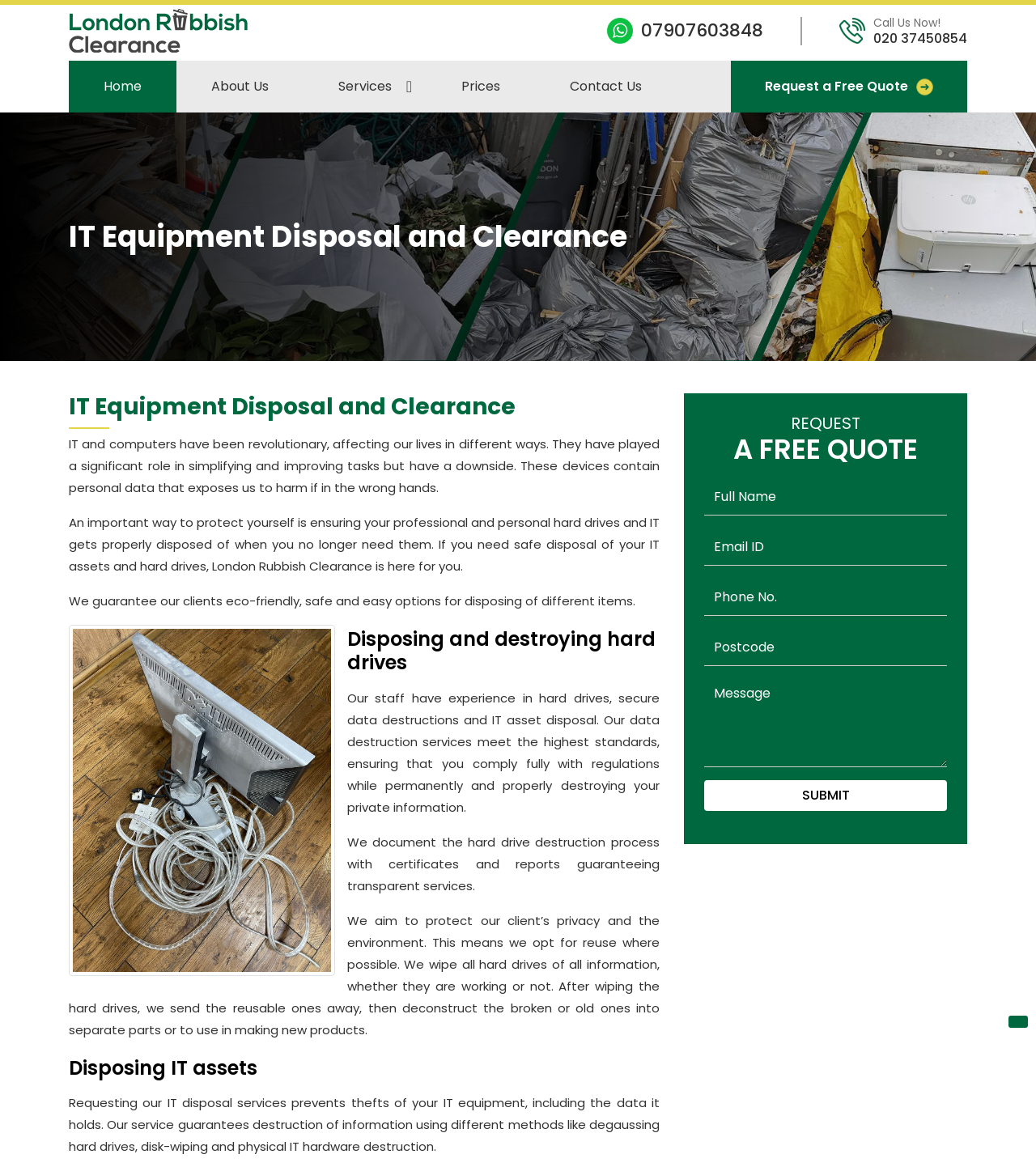Analyze the image and give a detailed response to the question:
What is the purpose of the company's IT equipment disposal service?

According to the webpage, the company's IT equipment disposal service is meant to protect personal data by ensuring that hard drives and IT assets are properly disposed of when no longer needed, thereby preventing harm if they fall into the wrong hands.